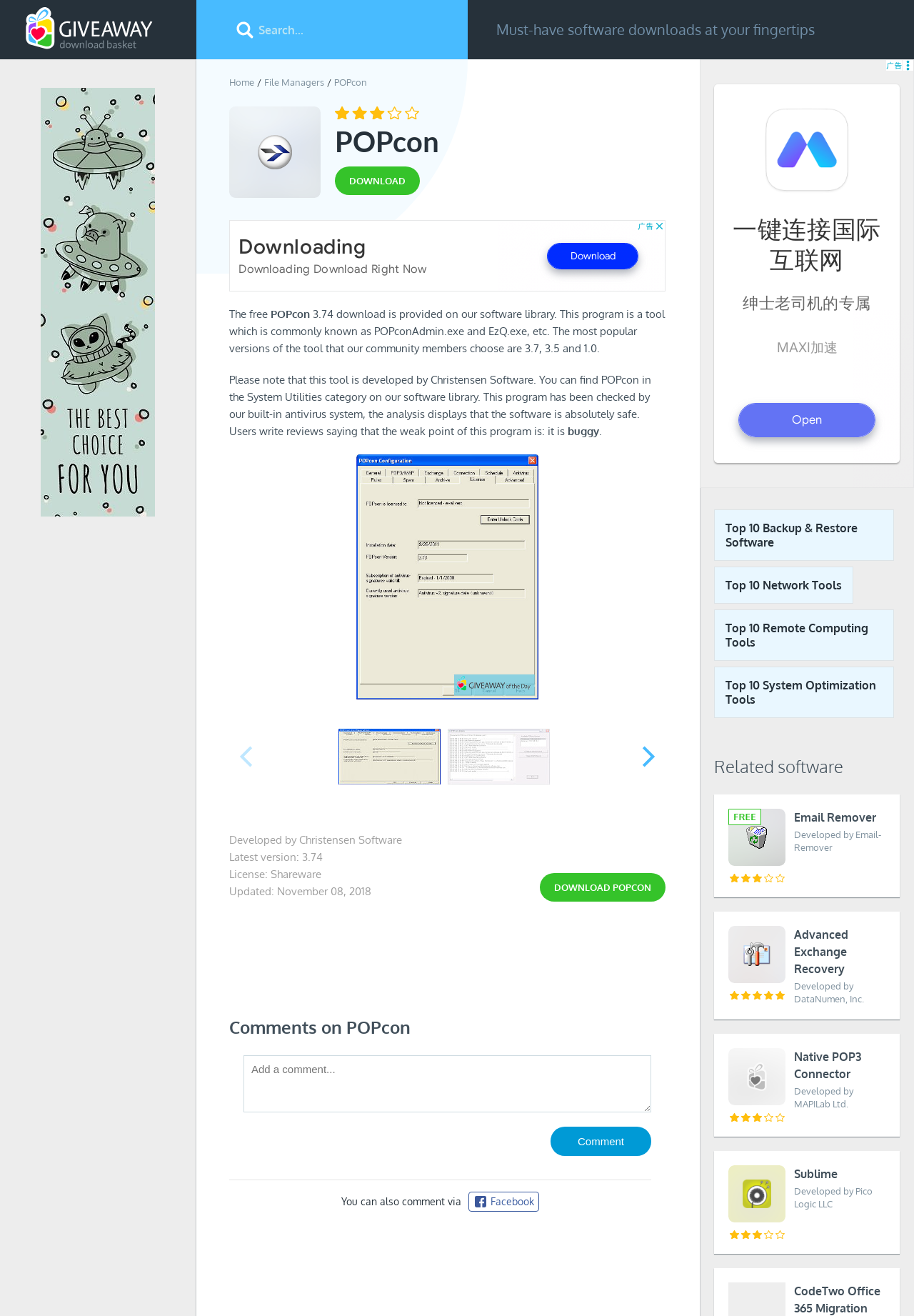What is the category of the software?
Offer a detailed and full explanation in response to the question.

The category of the software can be found in the StaticText 'You can find POPcon in the System Utilities category on our software library'.